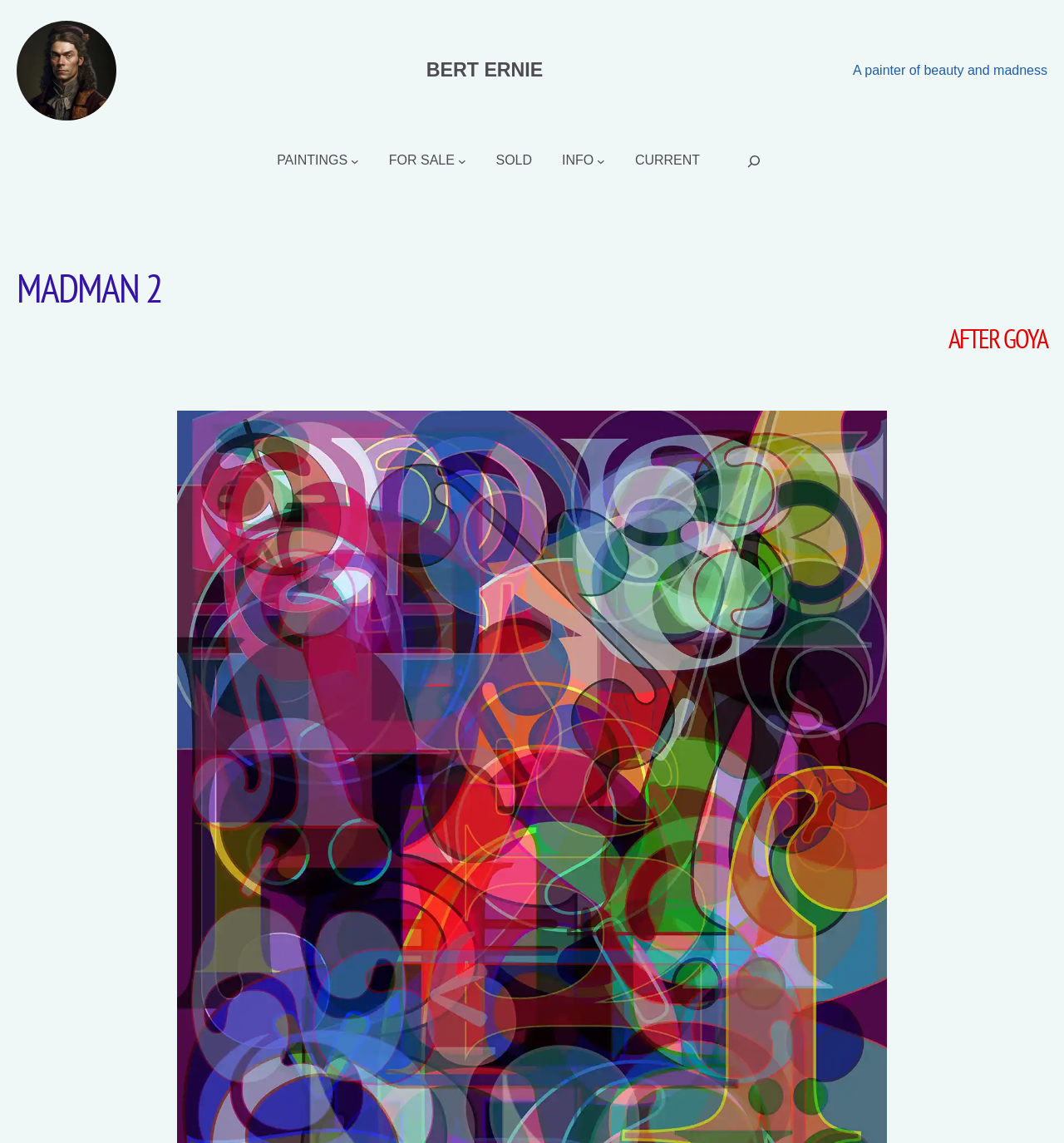Offer a thorough description of the webpage.

The webpage features a digital abstract painting of Vladimir Putin, inspired by Goya's Saturn Devouring His Son. At the top left corner, there is a logo of "Bert Ernie" with a corresponding link. Next to it, there is a link to "BERT ERNIE". 

On the right side of the top section, there is a static text that reads "A painter of beauty and madness". Below this text, there is a navigation menu with several links, including "PAINTINGS", "FOR SALE", "SOLD", "INFO", and "CURRENT". Each of these links has a corresponding button to open a submenu.

To the right of the navigation menu, there is a search bar with a "Search" button and a magnifying glass icon. 

The main content of the webpage is a heading that reads "MADMAN 2 AFTER GOYA", which is likely the title of the digital abstract painting.